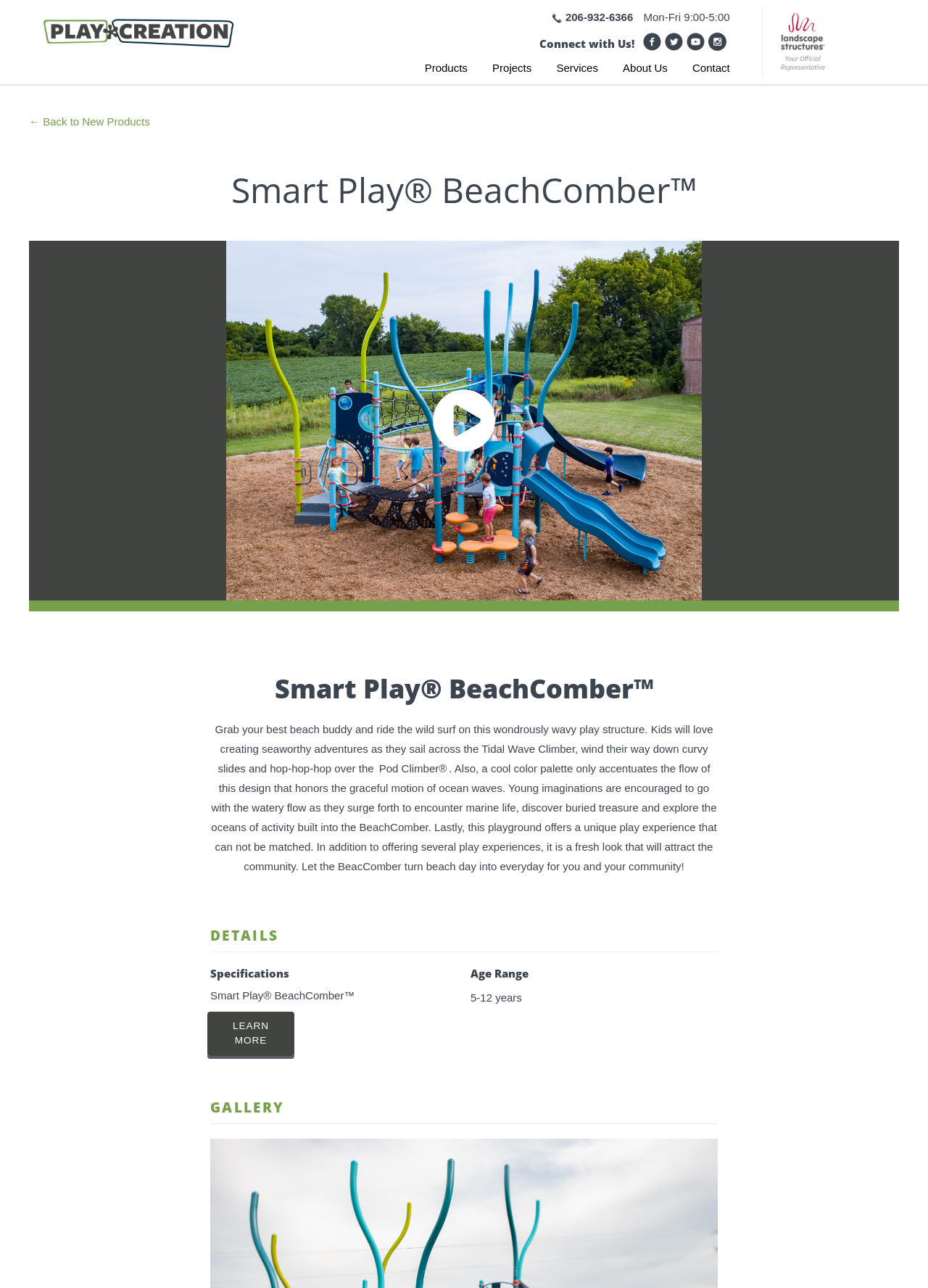What is the name of the playground equipment?
Please answer the question with as much detail and depth as you can.

I found the name of the playground equipment by looking at the top section of the webpage, where it says 'Smart Play BeachComber' in a large heading.